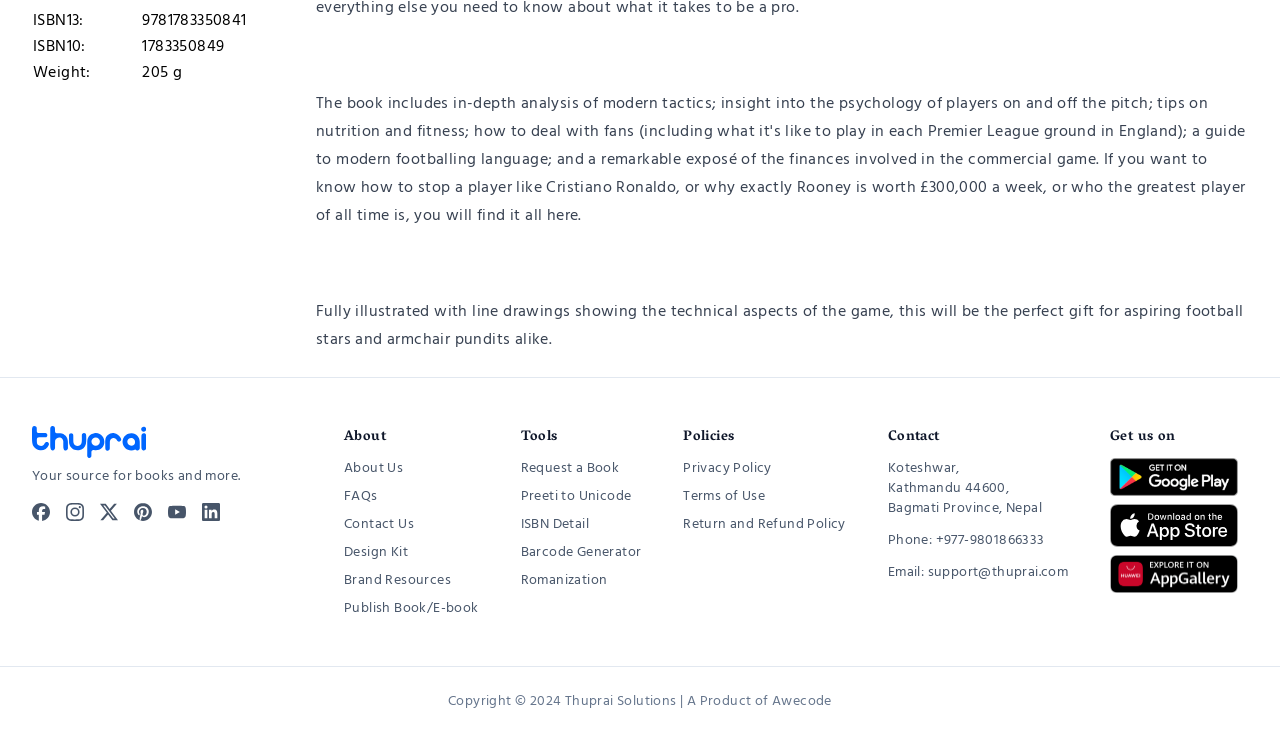Using the provided element description: "Preeti to Unicode", determine the bounding box coordinates of the corresponding UI element in the screenshot.

[0.407, 0.661, 0.493, 0.688]